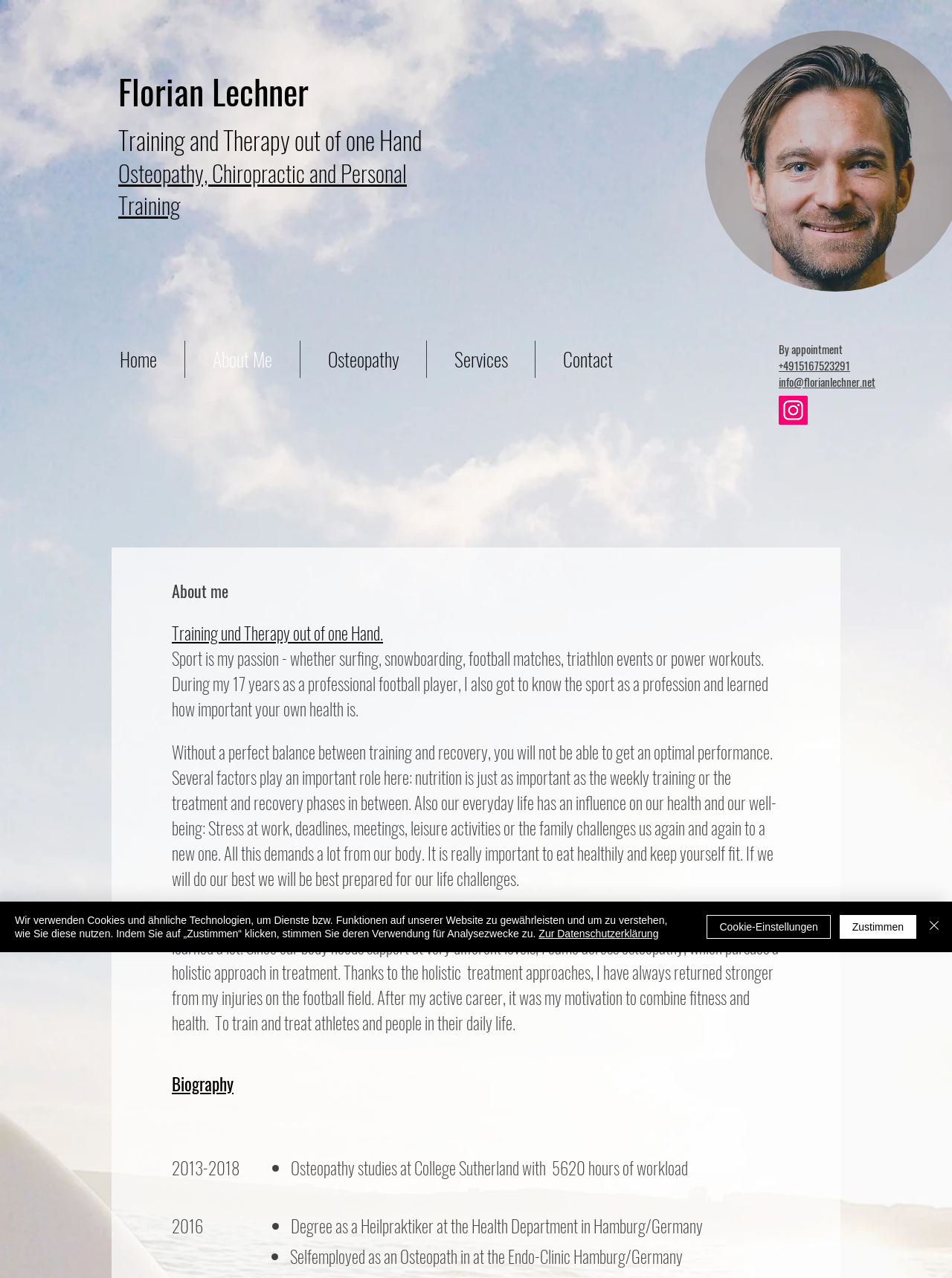Please identify the bounding box coordinates of the element's region that should be clicked to execute the following instruction: "Call the phone number". The bounding box coordinates must be four float numbers between 0 and 1, i.e., [left, top, right, bottom].

[0.818, 0.282, 0.893, 0.292]